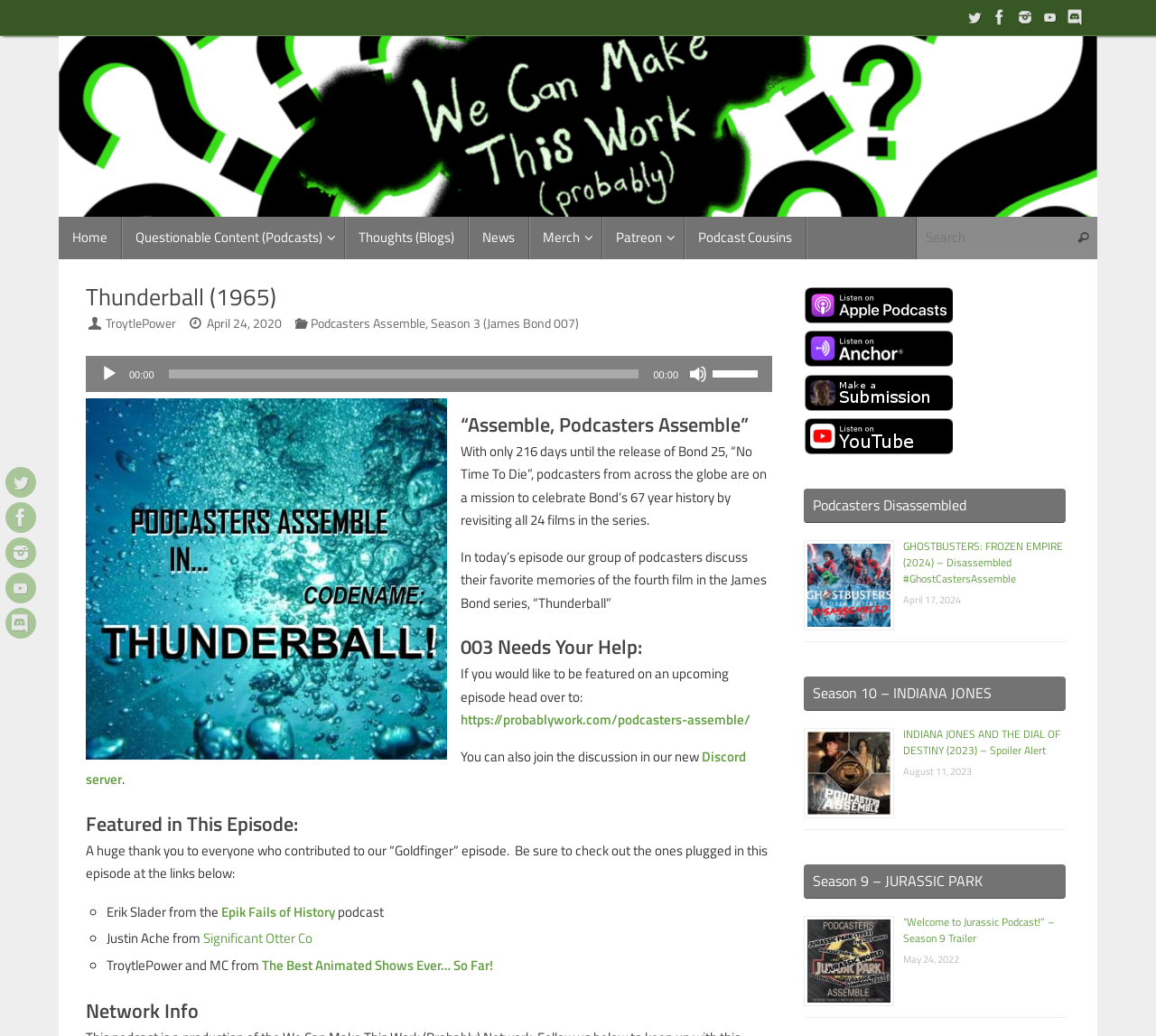Please identify the bounding box coordinates of the element's region that needs to be clicked to fulfill the following instruction: "Search for something". The bounding box coordinates should consist of four float numbers between 0 and 1, i.e., [left, top, right, bottom].

[0.792, 0.209, 0.949, 0.25]